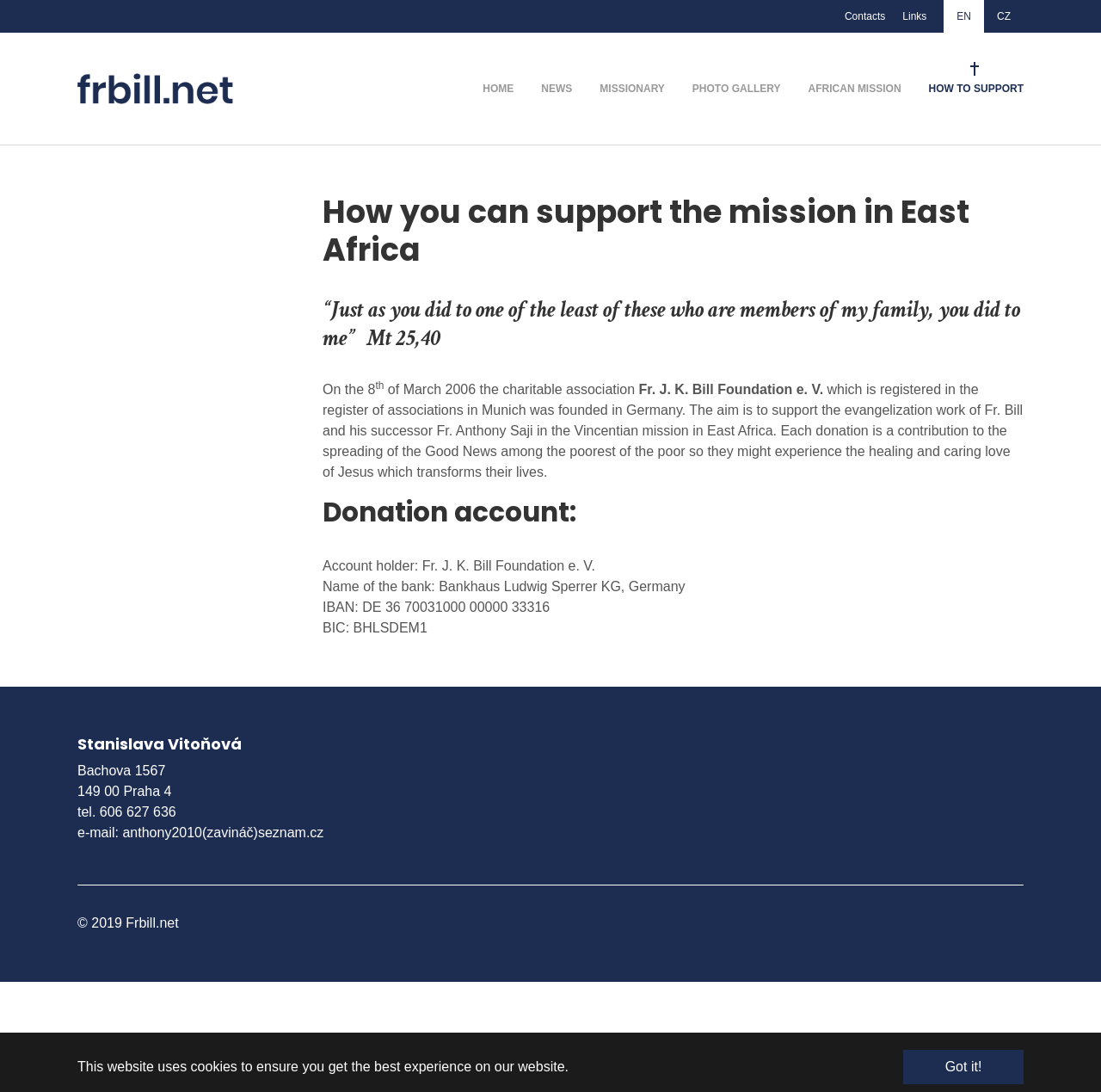Using the details in the image, give a detailed response to the question below:
What is the email address of the contact person?

I found the answer by looking at the text content of the webpage, specifically the section that provides contact information. The email address is listed as 'anthony2010@seznam.cz'.